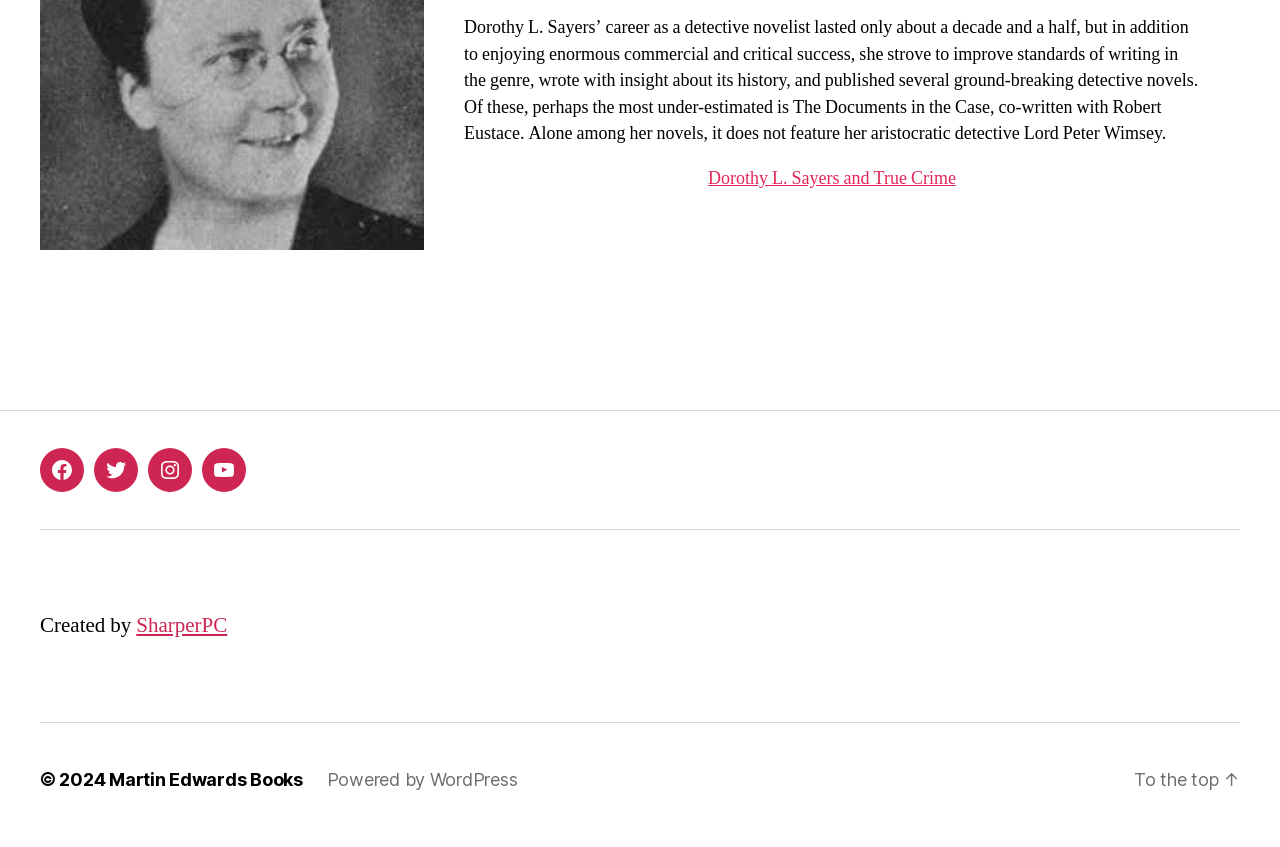Answer the following in one word or a short phrase: 
What social media platforms are linked on the webpage?

Facebook, Twitter, Instagram, Youtube